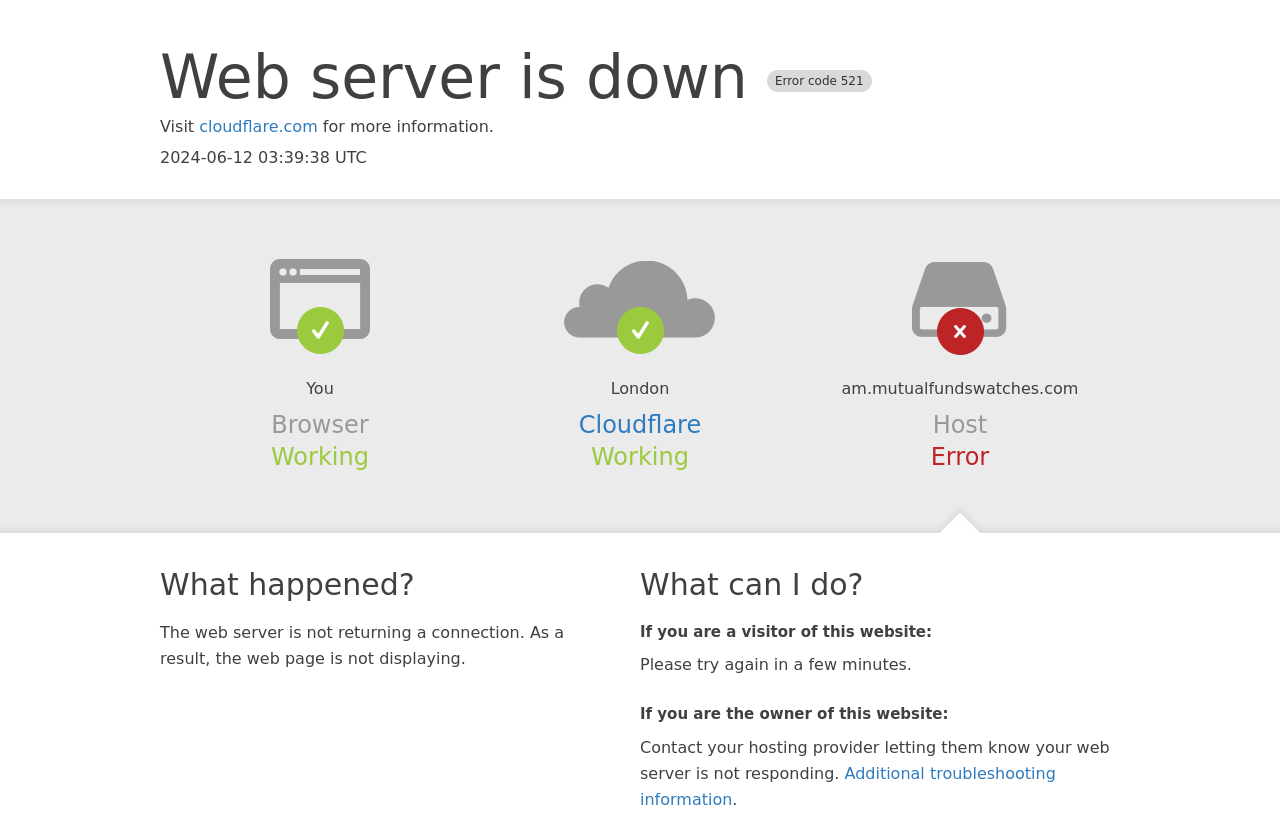What should the owner of this website do?
Provide an in-depth and detailed answer to the question.

According to the webpage, if the owner of this website is experiencing issues, they should contact their hosting provider and let them know that their web server is not responding.